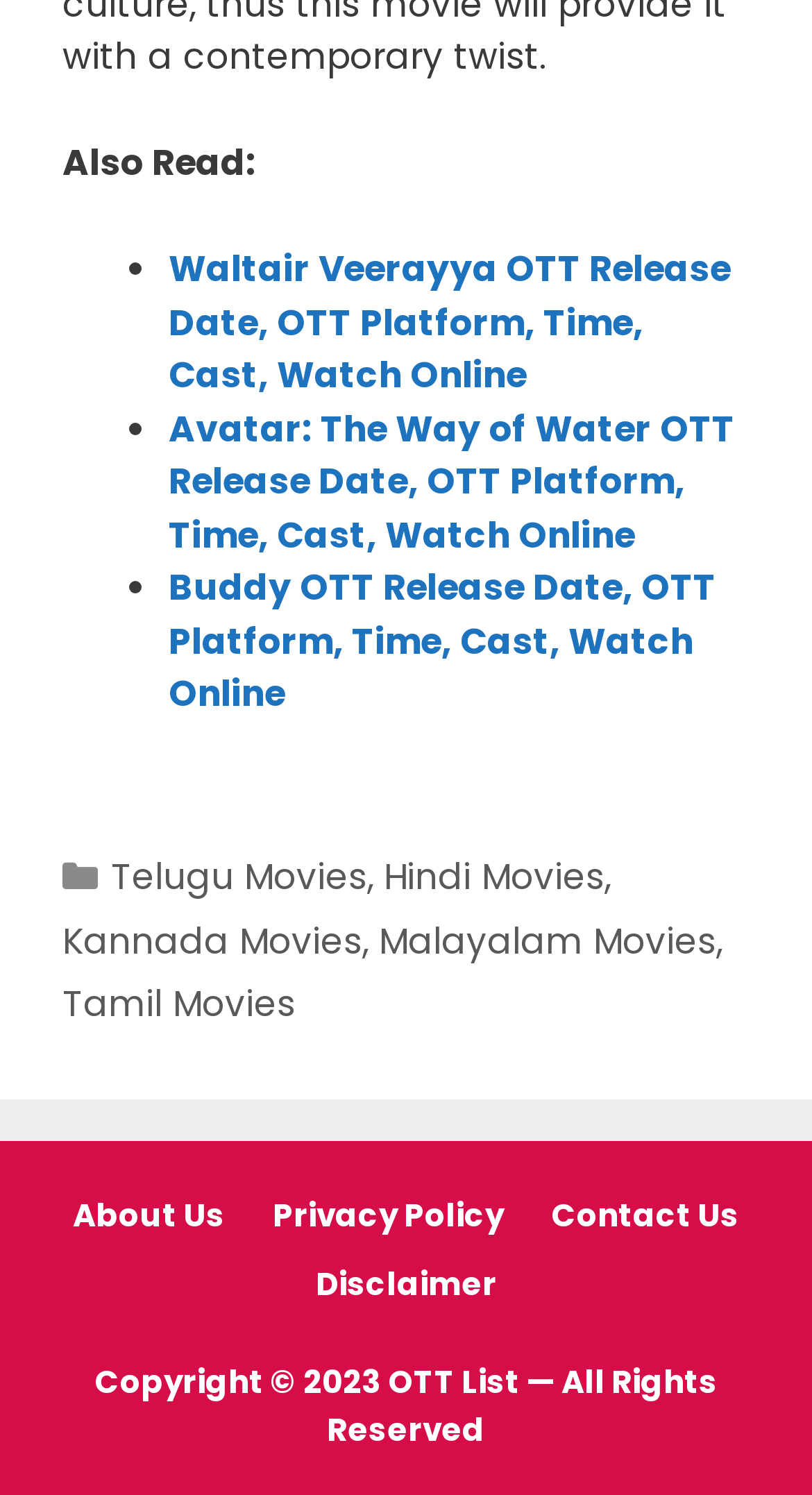Pinpoint the bounding box coordinates for the area that should be clicked to perform the following instruction: "Check OTT List".

[0.478, 0.91, 0.64, 0.939]